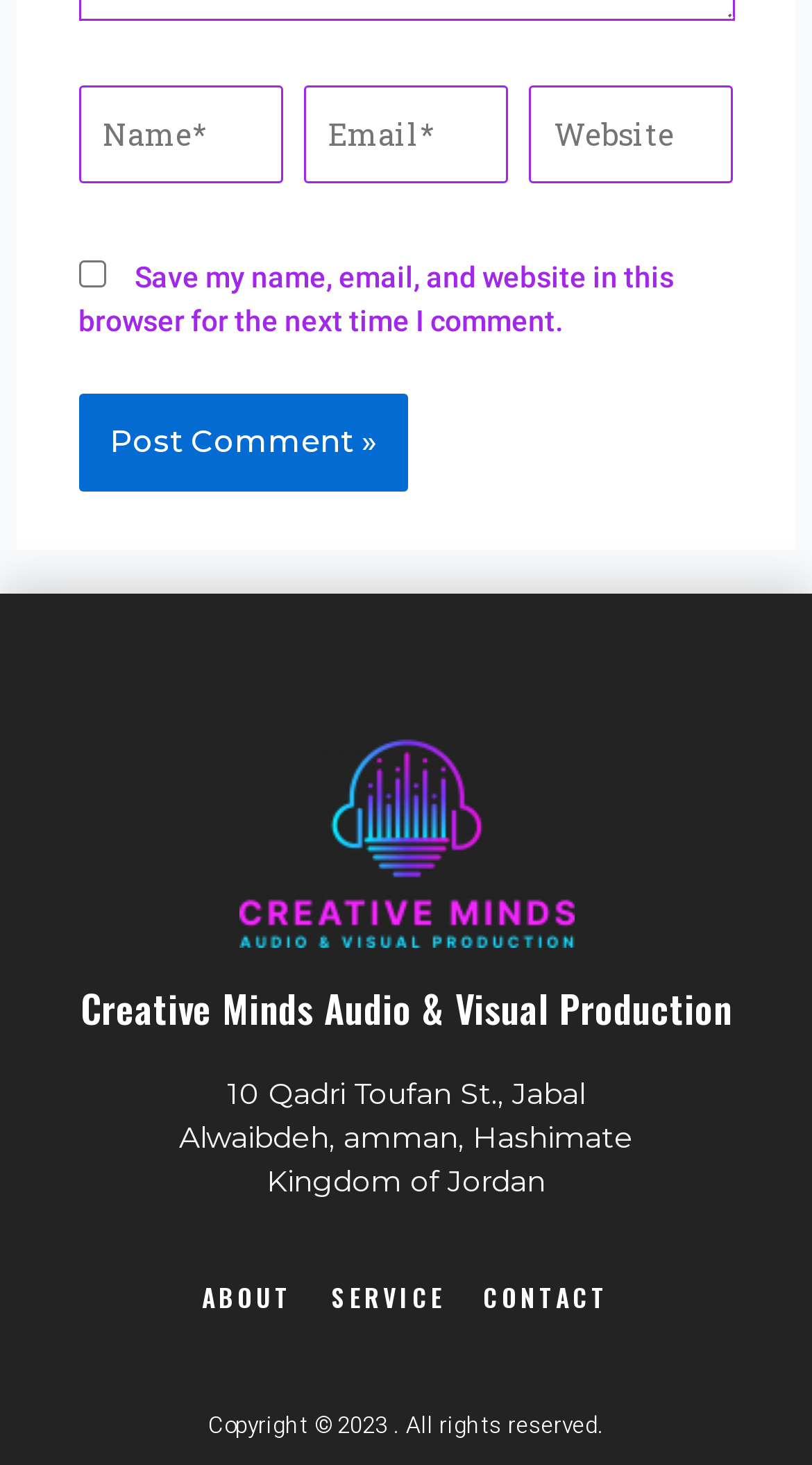Examine the image and give a thorough answer to the following question:
What is the company name?

The company name can be found in the heading element, which is 'Creative Minds Audio & Visual Production'. This is likely the name of the company or organization that owns this website.